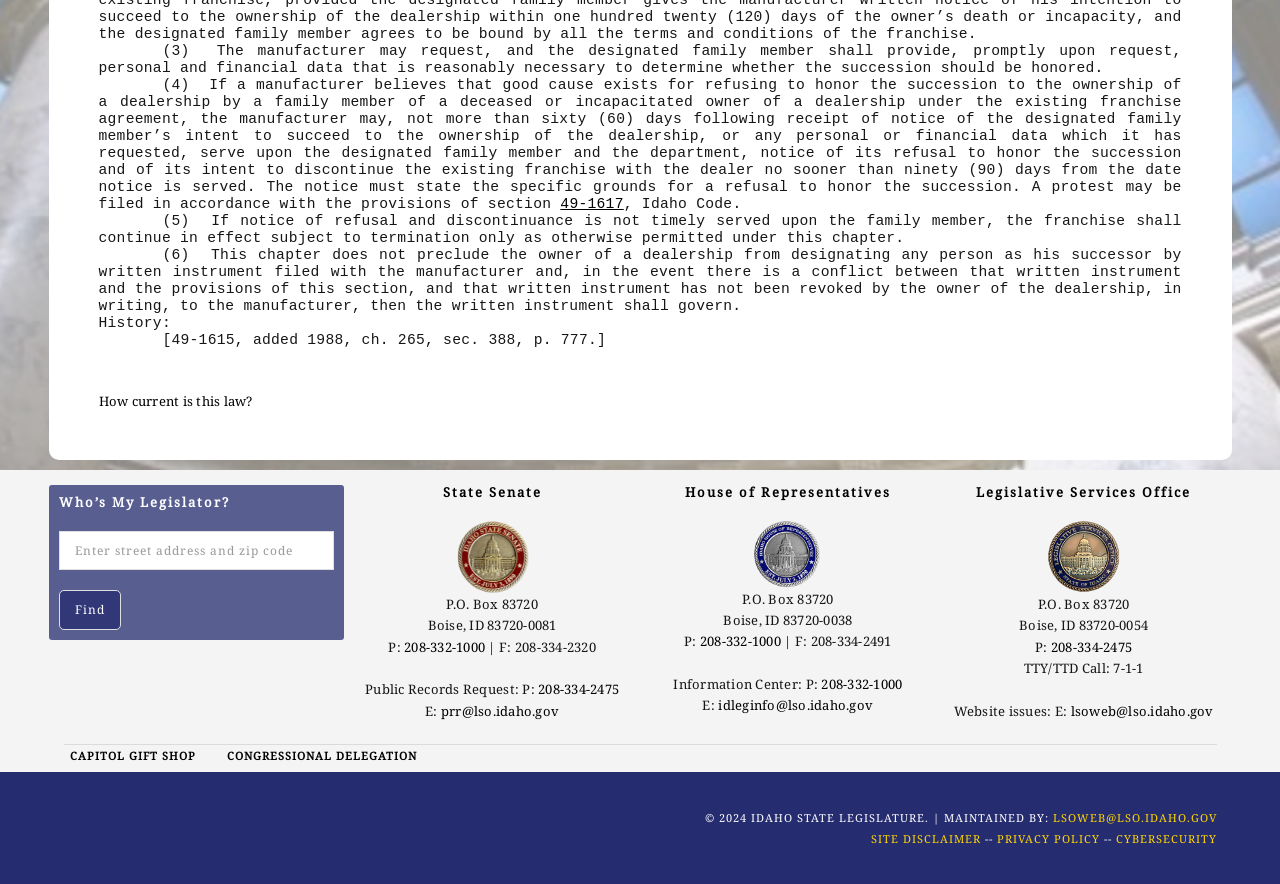Locate the UI element described by How current is this law? and provide its bounding box coordinates. Use the format (top-left x, top-left y, bottom-right x, bottom-right y) with all values as floating point numbers between 0 and 1.

[0.077, 0.444, 0.197, 0.464]